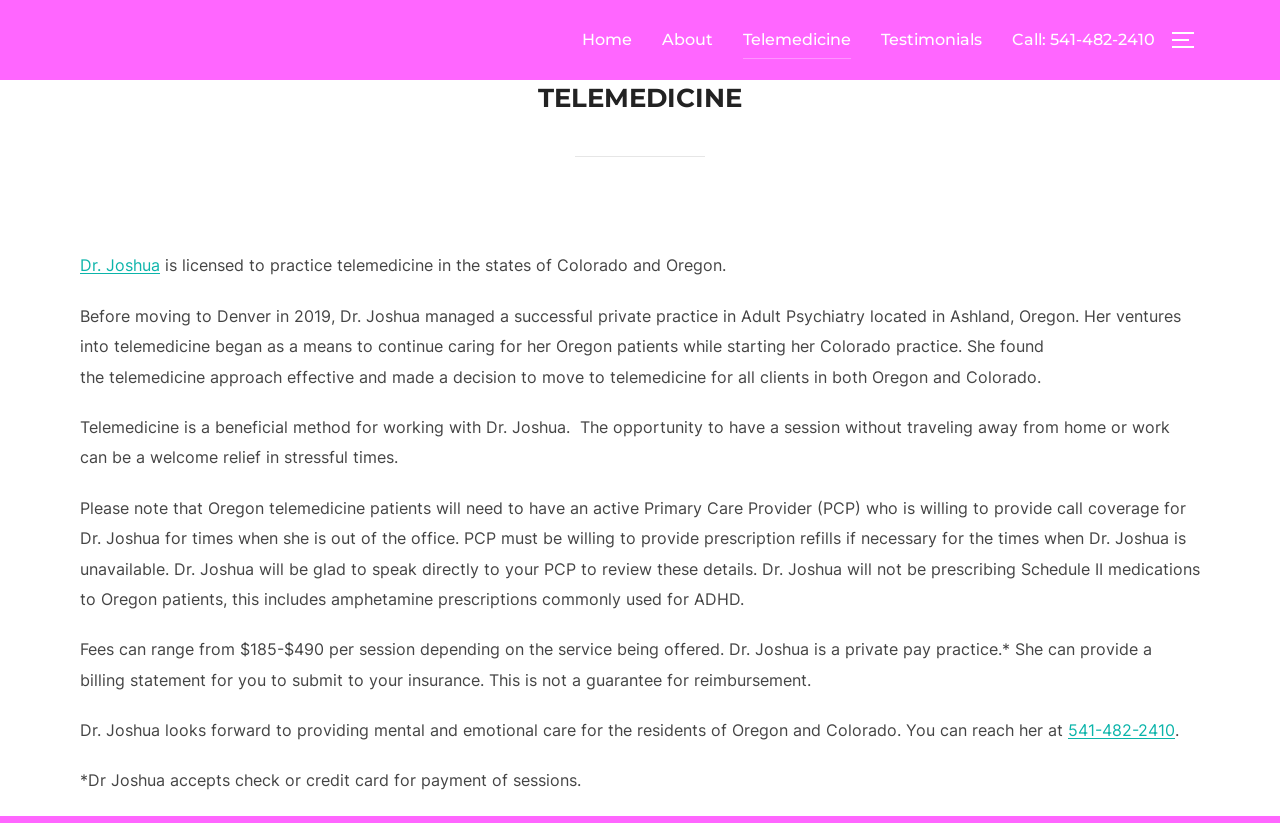Identify the bounding box coordinates of the section to be clicked to complete the task described by the following instruction: "Toggle the sidebar and navigation". The coordinates should be four float numbers between 0 and 1, formatted as [left, top, right, bottom].

[0.914, 0.022, 0.945, 0.075]